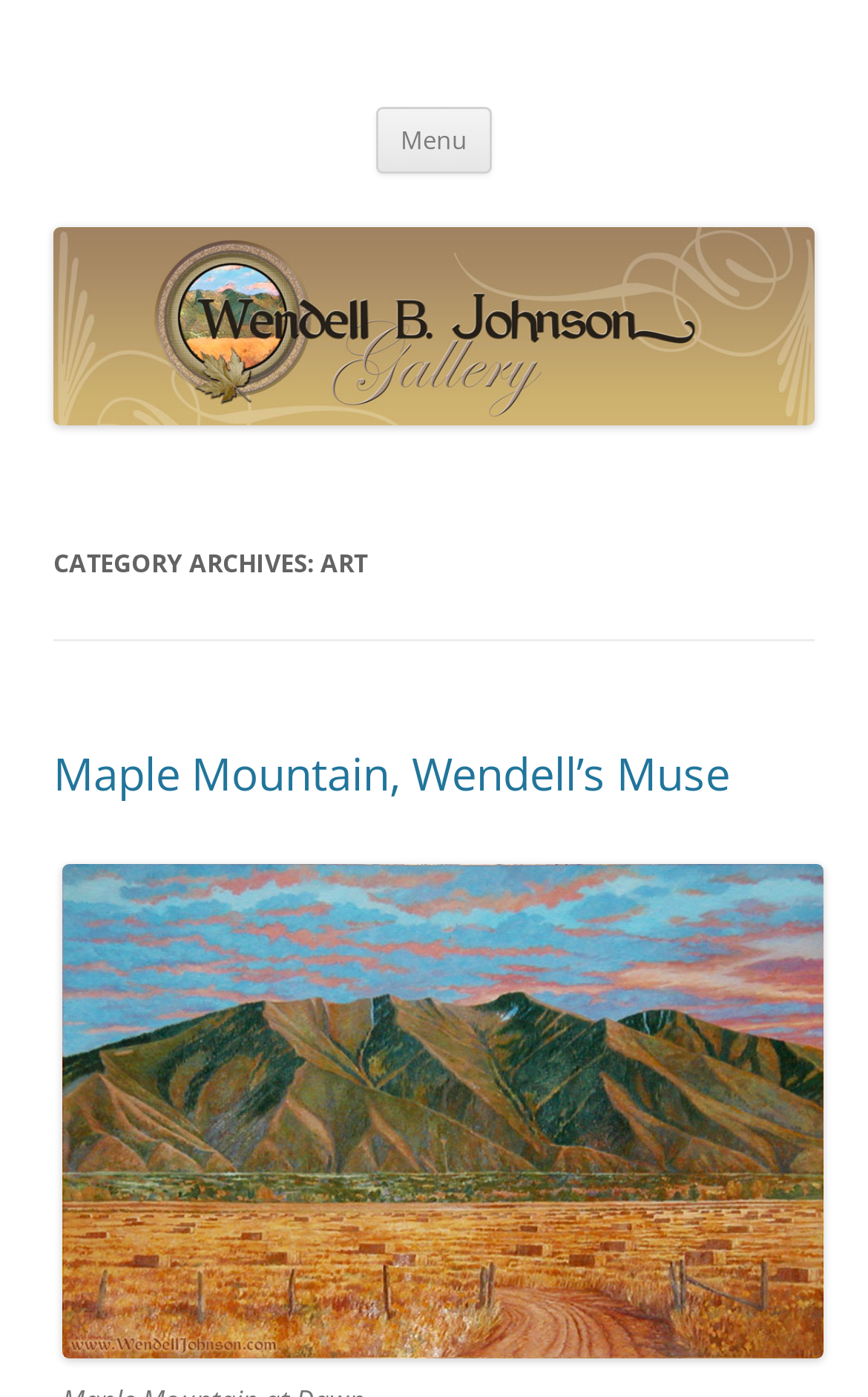Give the bounding box coordinates for this UI element: "parent_node: Wendell Johnson". The coordinates should be four float numbers between 0 and 1, arranged as [left, top, right, bottom].

[0.062, 0.28, 0.938, 0.31]